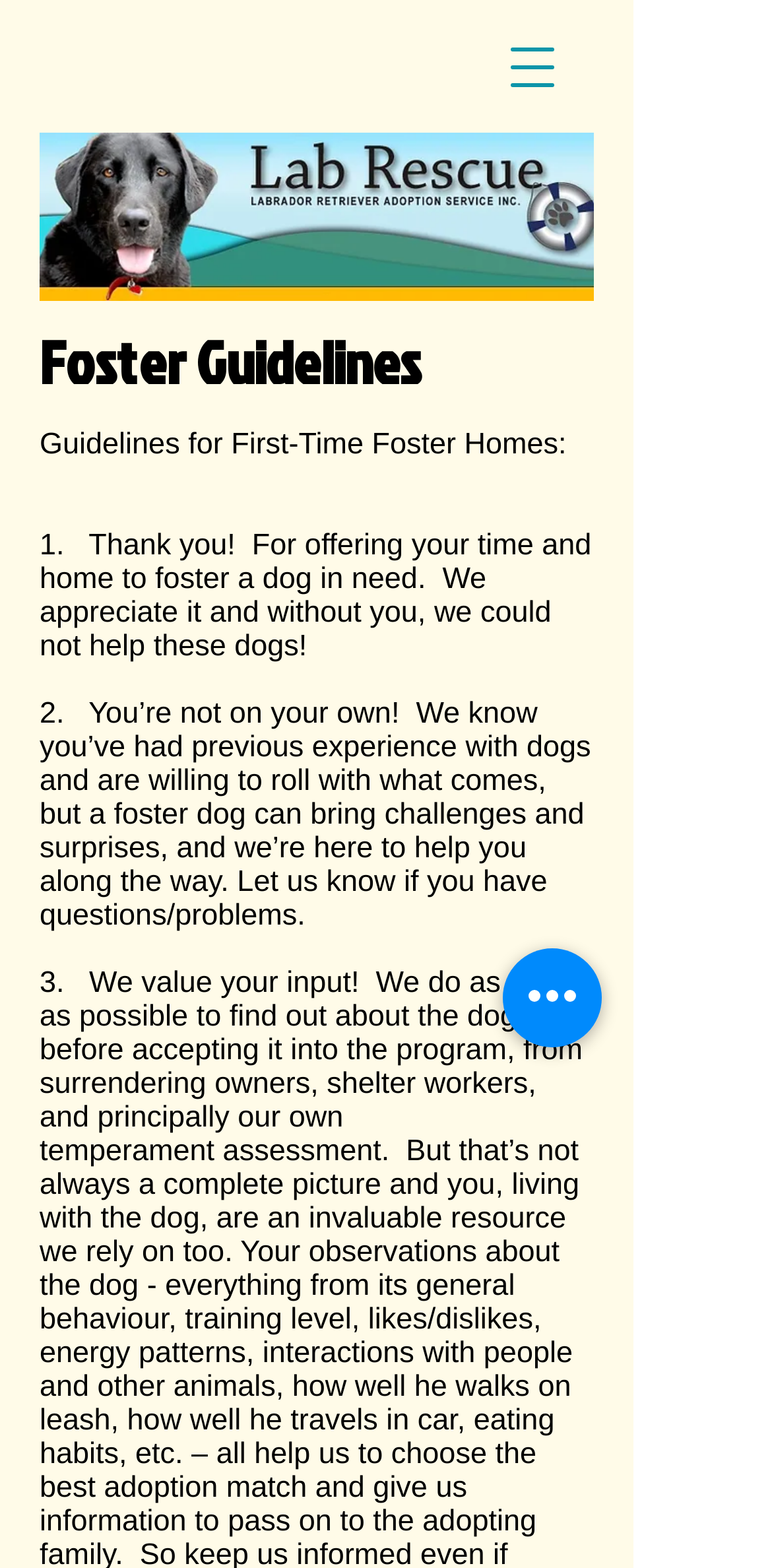How many points are mentioned in the guidelines?
Please provide a comprehensive answer based on the information in the image.

The webpage lists two points in the guidelines, which are 'Thank you! For offering your time and home to foster a dog in need.' and 'You’re not on your own! We know you’ve had previous experience with dogs and are willing to roll with what comes, but a foster dog can bring challenges and surprises, and we’re here to help you along the way.'